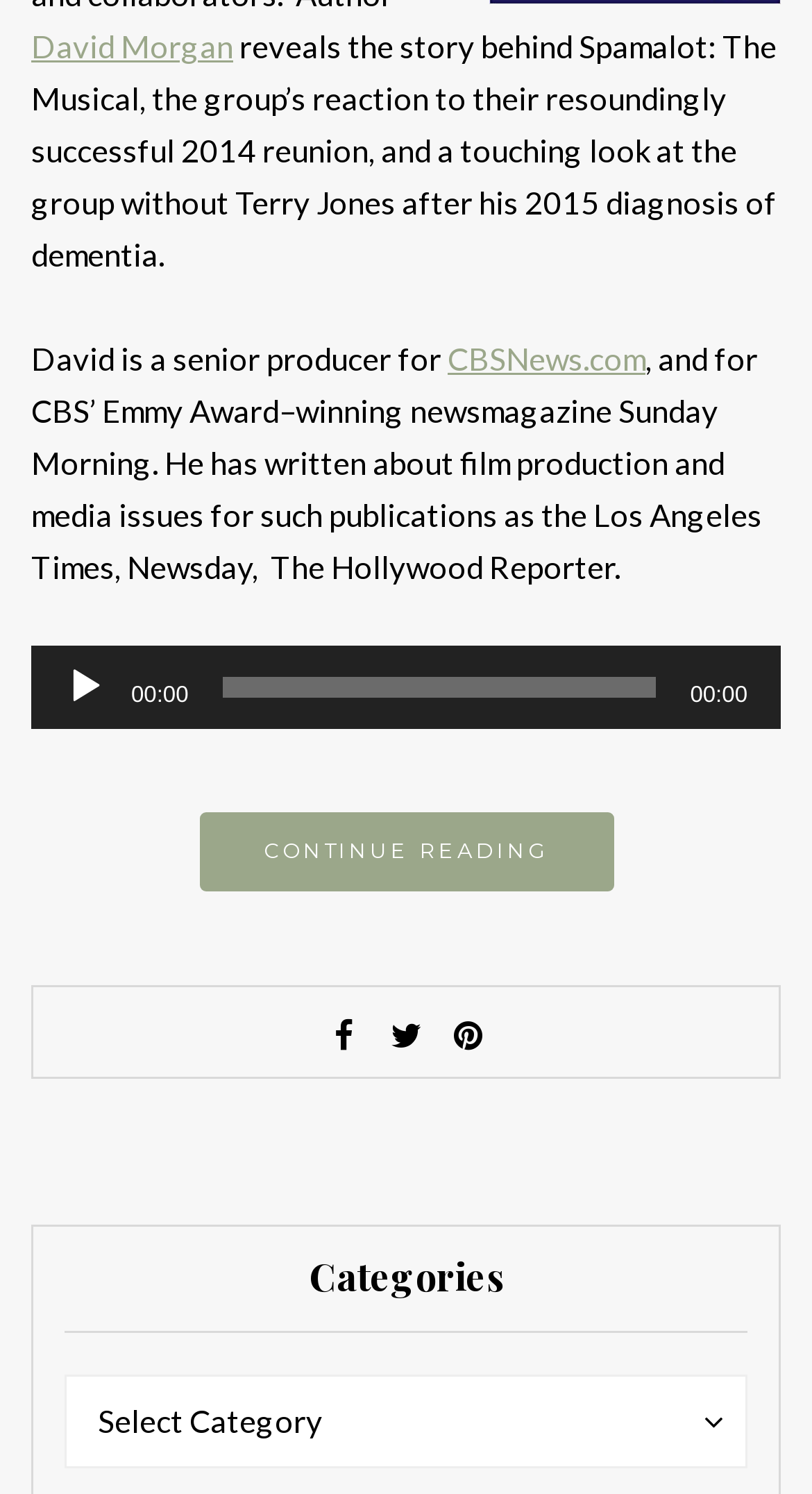Using the provided description: "CBSNews.com", find the bounding box coordinates of the corresponding UI element. The output should be four float numbers between 0 and 1, in the format [left, top, right, bottom].

[0.551, 0.228, 0.795, 0.253]